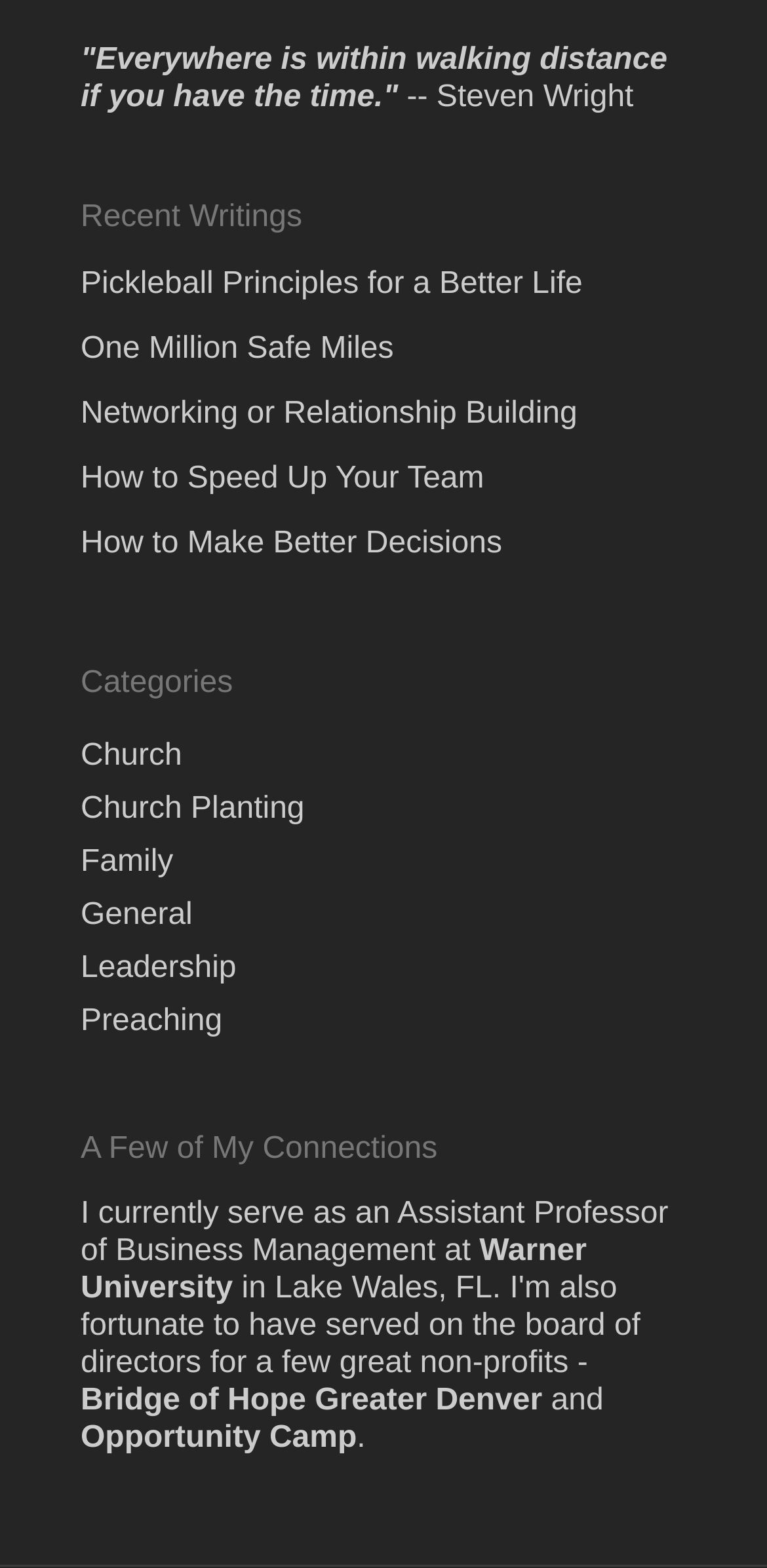What is the quote at the top of the webpage?
Examine the image closely and answer the question with as much detail as possible.

I found a StaticText element at the top of the webpage with the quote 'Everywhere is within walking distance if you have the time.' attributed to Steven Wright.